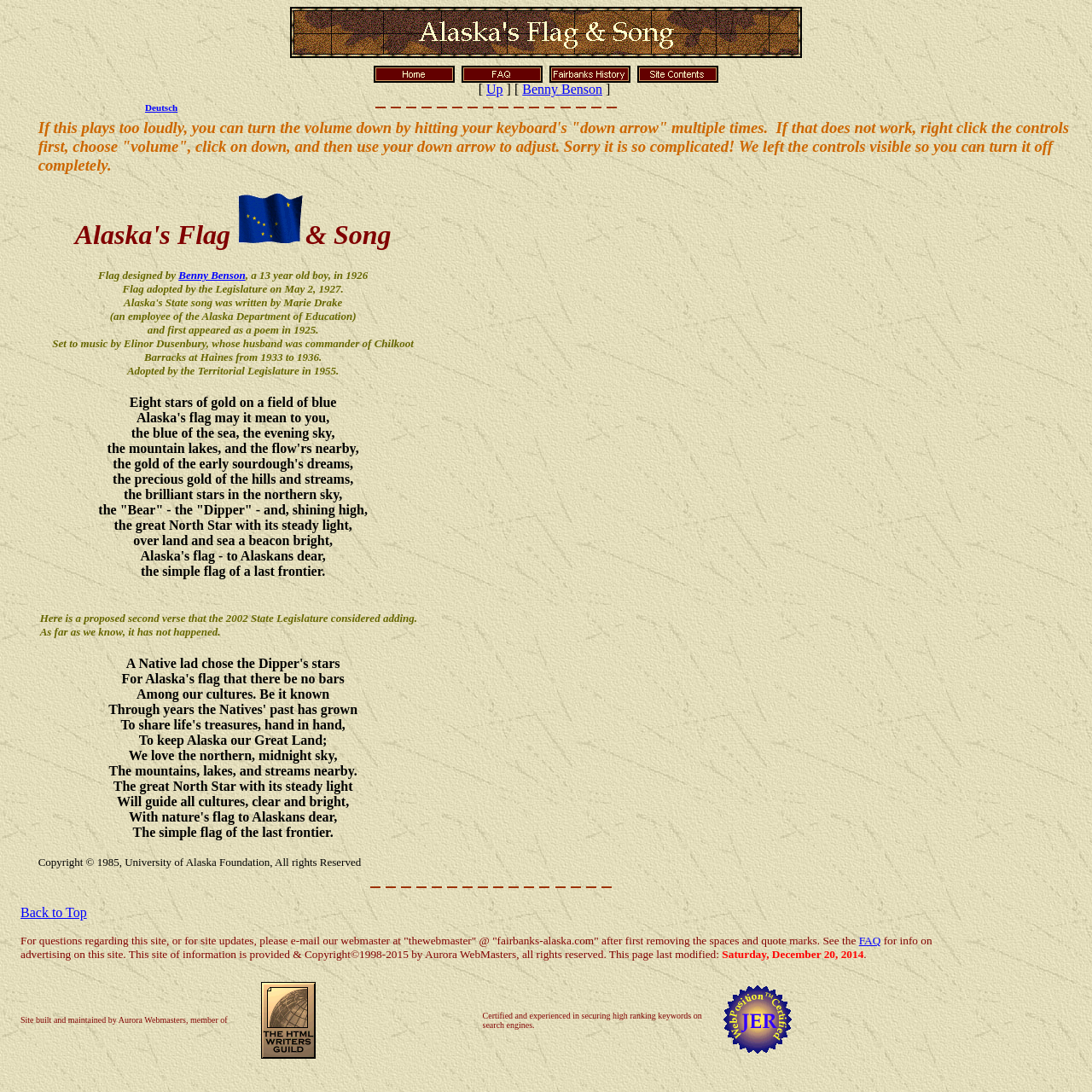Create an elaborate caption that covers all aspects of the webpage.

This webpage is about Alaska's flag and state song. At the top, there is a navigation bar with links to "Home", "FAQ", "Fairbanks History", and "Site Contents", each accompanied by an image. Below the navigation bar, there is a section with a heading "Alaska's Flag & Song" that provides information about the flag's design and adoption, as well as the state song's history and lyrics.

The flag's design is described, including its eight stars of gold on a field of blue, and the lyrics of the state song are provided, which describe the beauty of Alaska's natural scenery and the importance of the North Star. There is also a proposed second verse to the state song that was considered by the State Legislature in 2002.

At the bottom of the page, there is a section with copyright information and a link to the top of the page. There is also a section with information about the website, including contact information for the webmaster and a statement about the site's certification and experience in search engine optimization.

Throughout the page, there are several images, including a logo for "Alaska's Flag & Song" and images accompanying the links in the navigation bar. The overall layout of the page is organized and easy to follow, with clear headings and concise text.